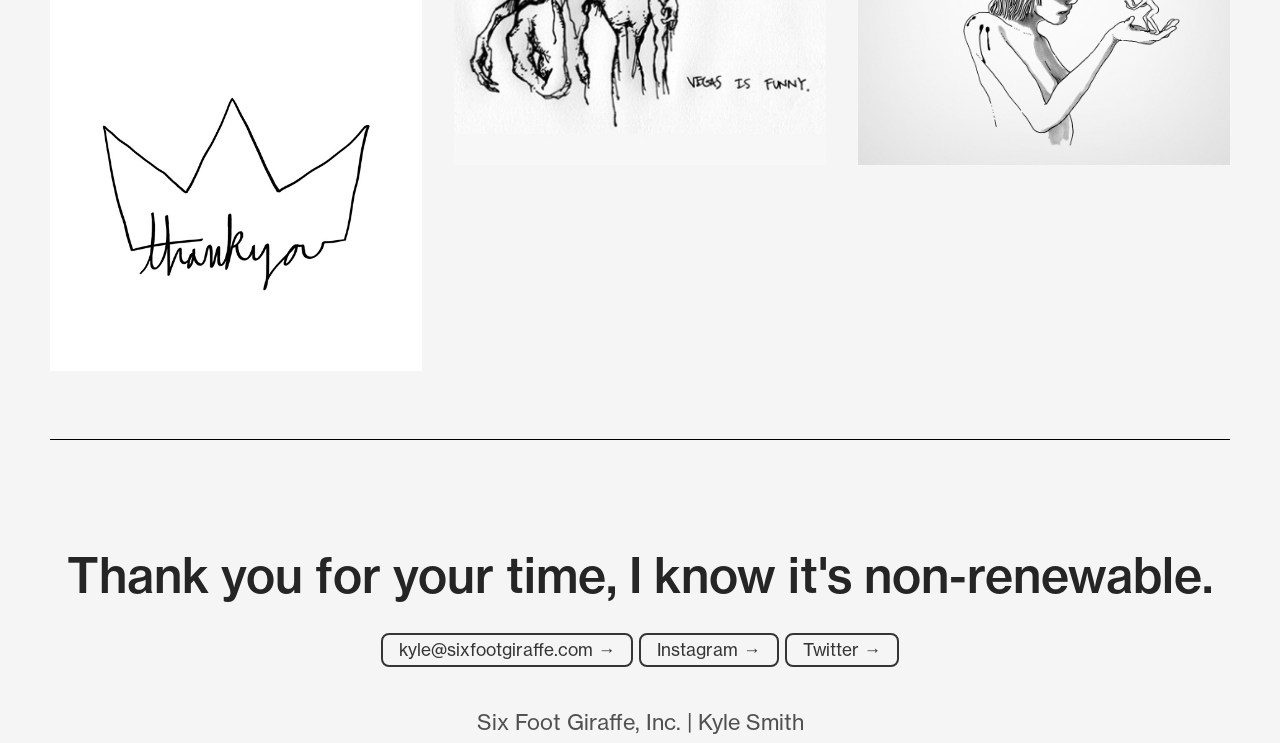Kindly respond to the following question with a single word or a brief phrase: 
What is the company name?

Six Foot Giraffe, Inc.